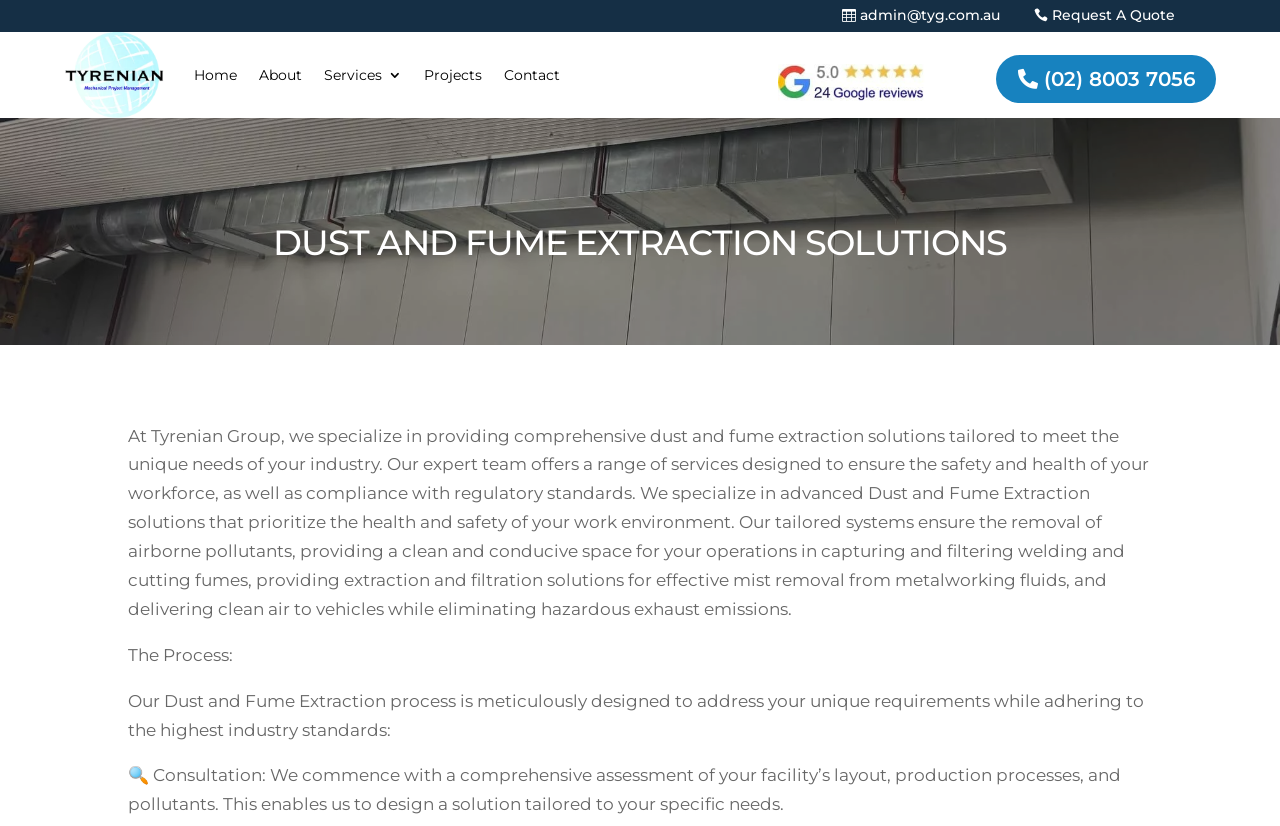Respond to the question below with a single word or phrase:
What is the first step in the company's dust and fume extraction process?

Consultation